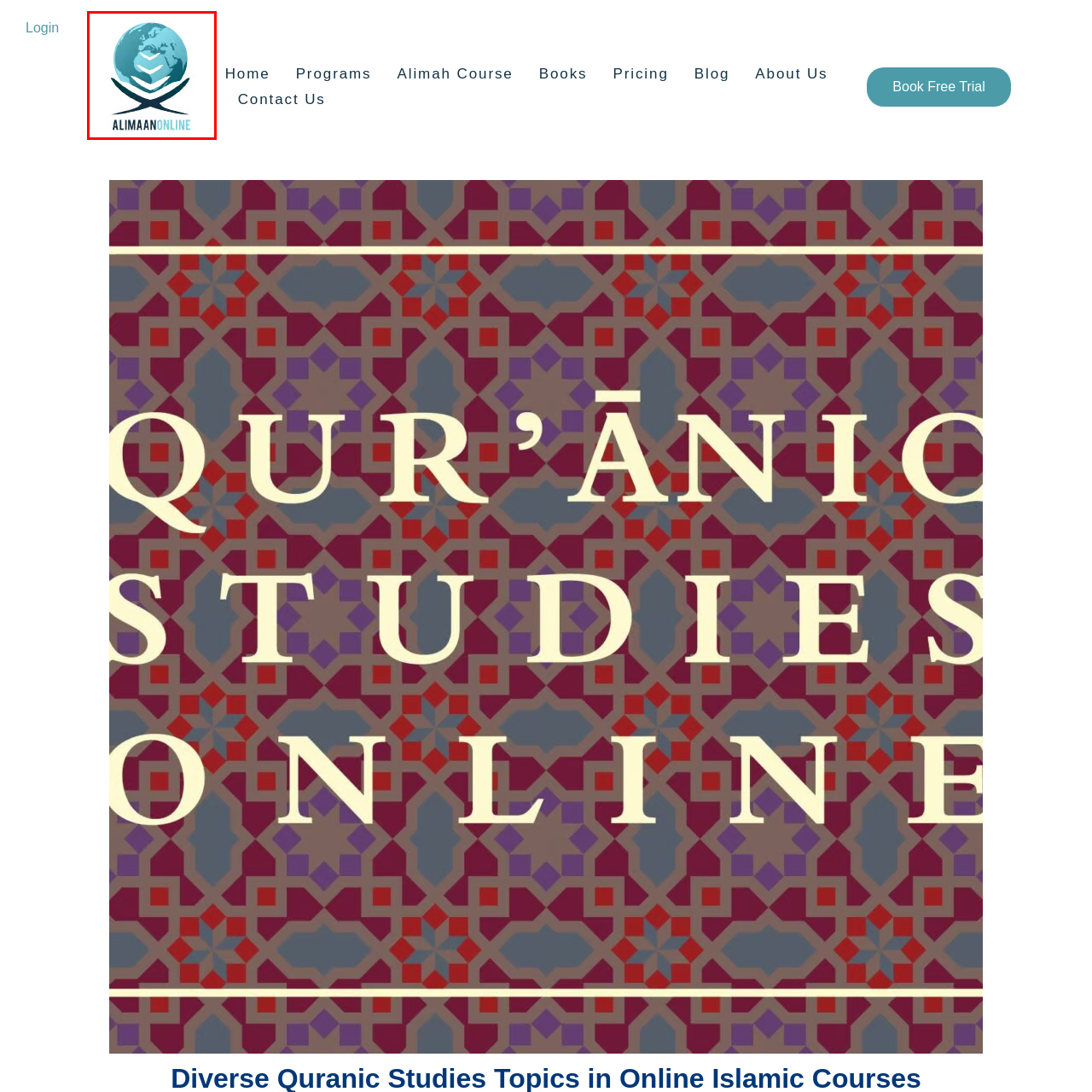Elaborate on all the details and elements present in the red-outlined area of the image.

The image features the logo of Alimaan Online, which is designed to represent the online learning platform focused on Quranic studies and Islamic education. The logo prominently displays a stylized globe in a soft blue hue, symbolizing a global outreach and connection to learners around the world. Below the globe, layered shapes suggest the pages of a book, reinforcing the educational aspect of the platform. The design is supported by two curved elements resembling open hands or bookends, signifying support and knowledge-sharing. The text "ALIMAANONLINE" is presented in a modern font, utilizing a similar blue shade, which ties the entire logo together, reflecting professionalism and accessibility in online Islamic education.